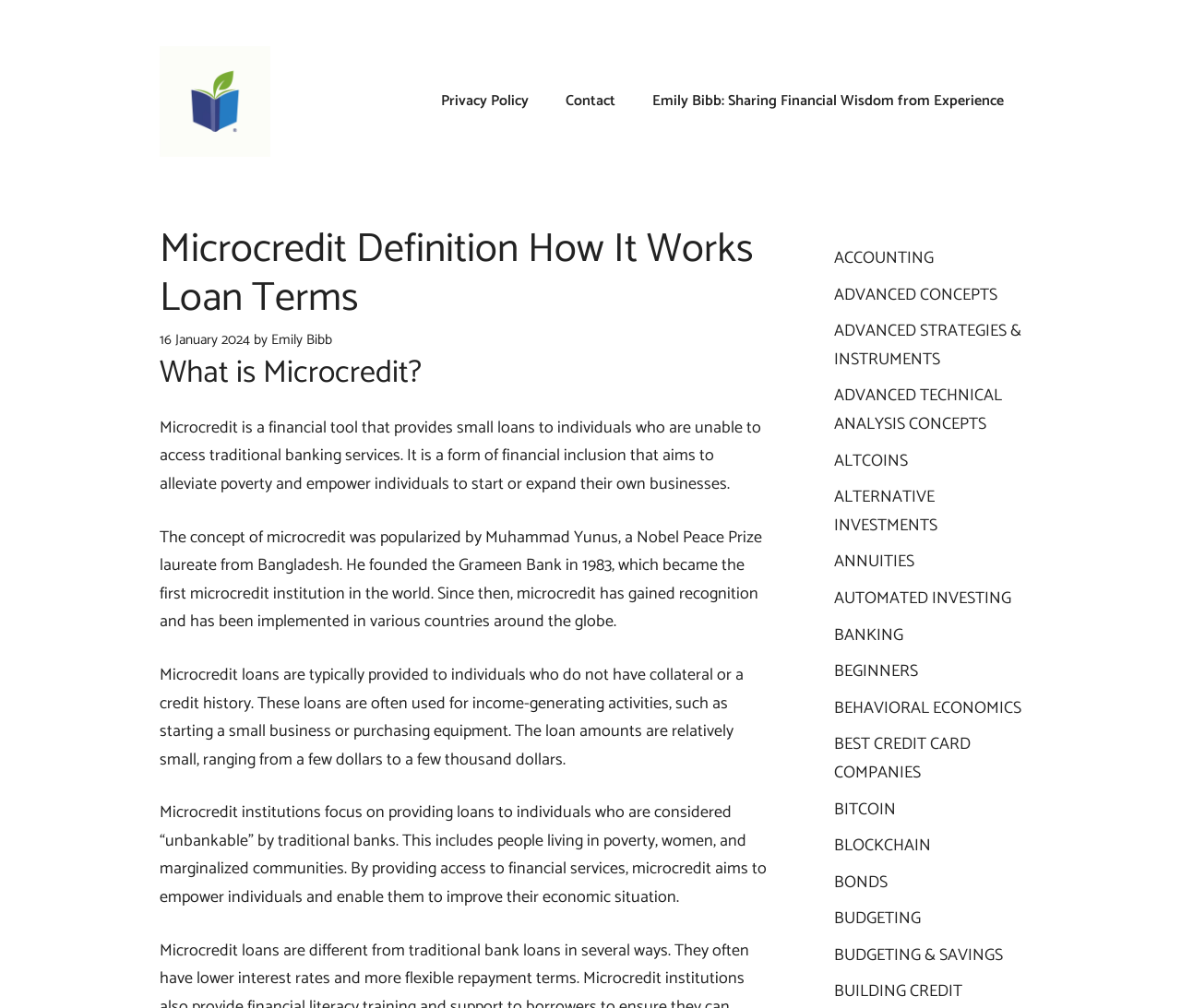What is the goal of microcredit?
Can you provide an in-depth and detailed response to the question?

By providing access to financial services, microcredit aims to empower individuals and enable them to improve their economic situation.